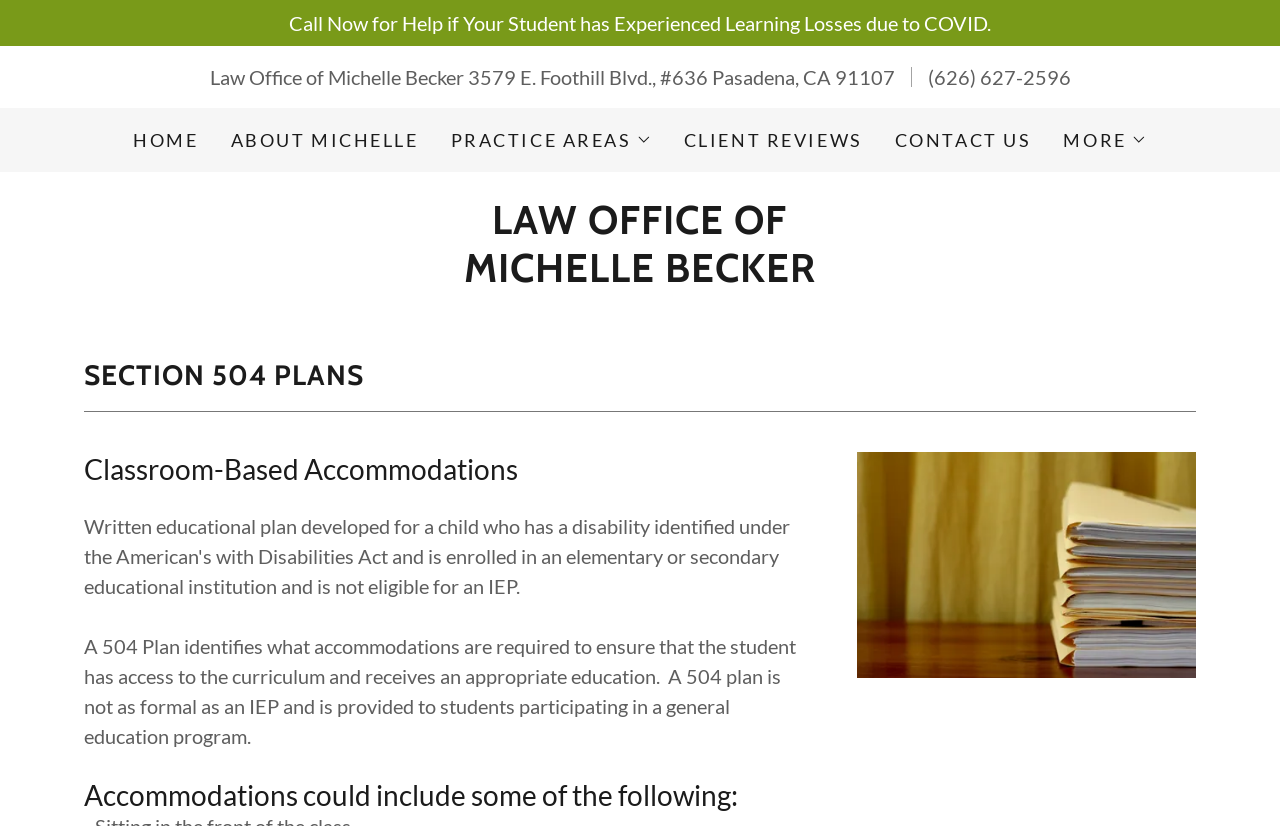Calculate the bounding box coordinates of the UI element given the description: "Home".

[0.099, 0.148, 0.16, 0.191]